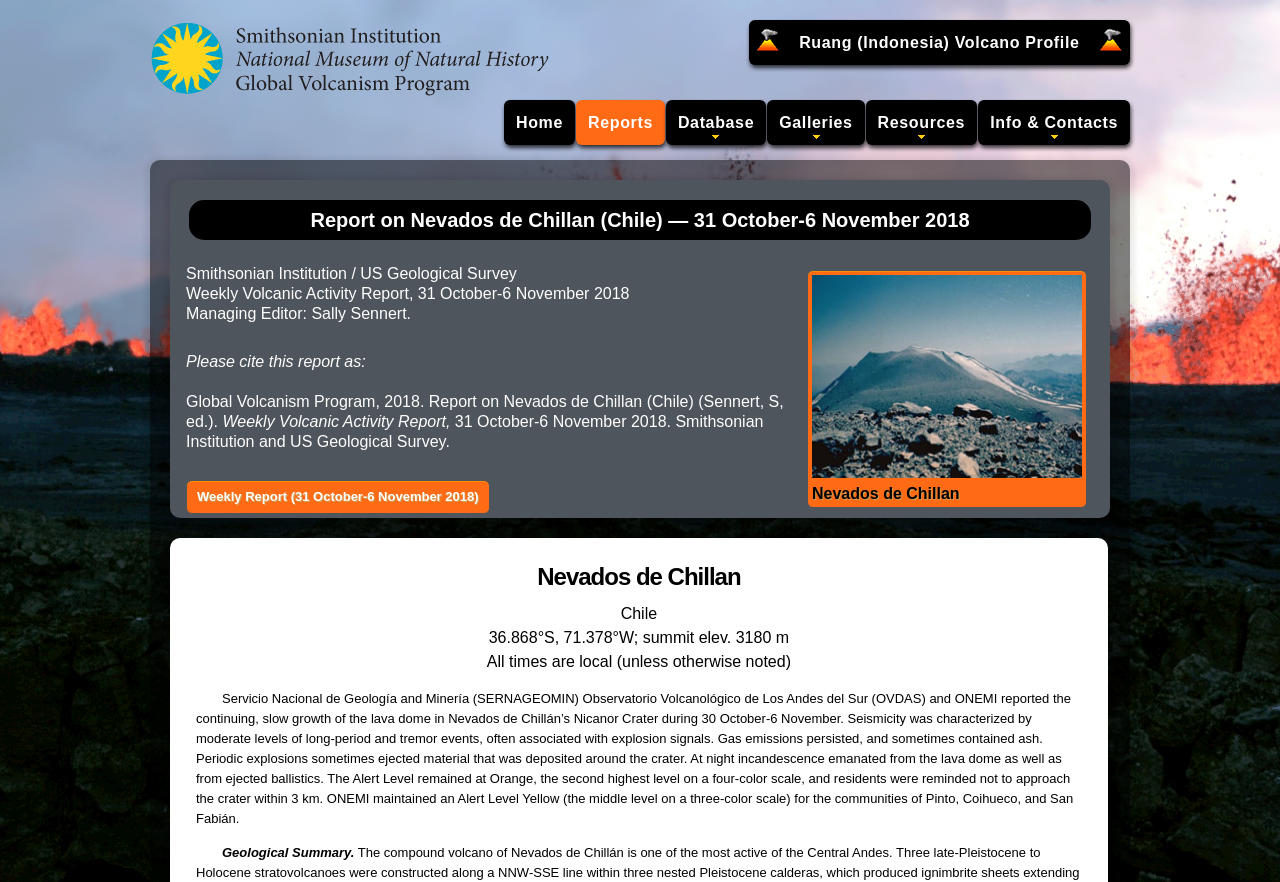What is the name of the institution managing the report?
From the image, respond with a single word or phrase.

Smithsonian Institution